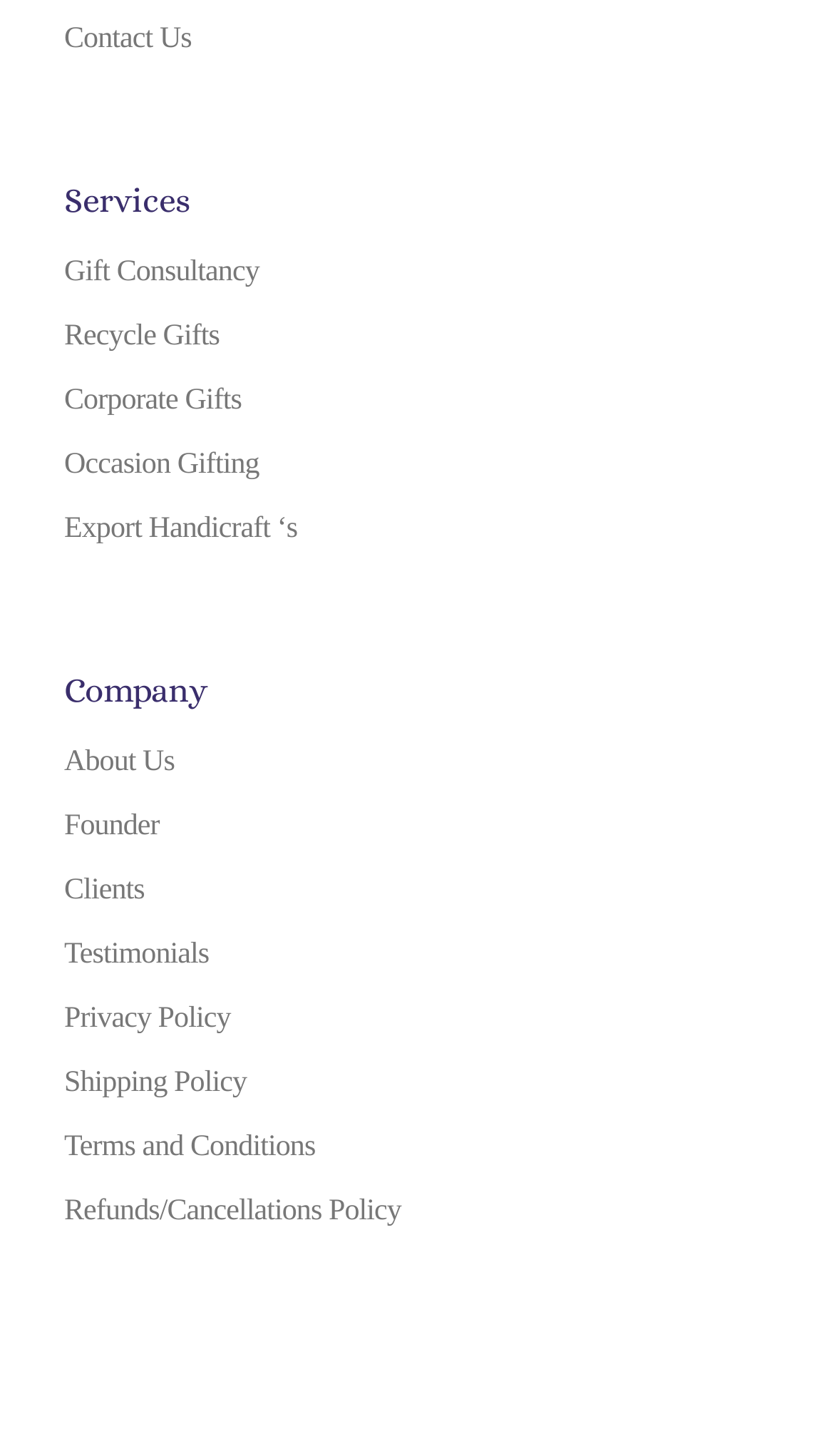Please provide a short answer using a single word or phrase for the question:
How many links are under the 'Company' heading?

6